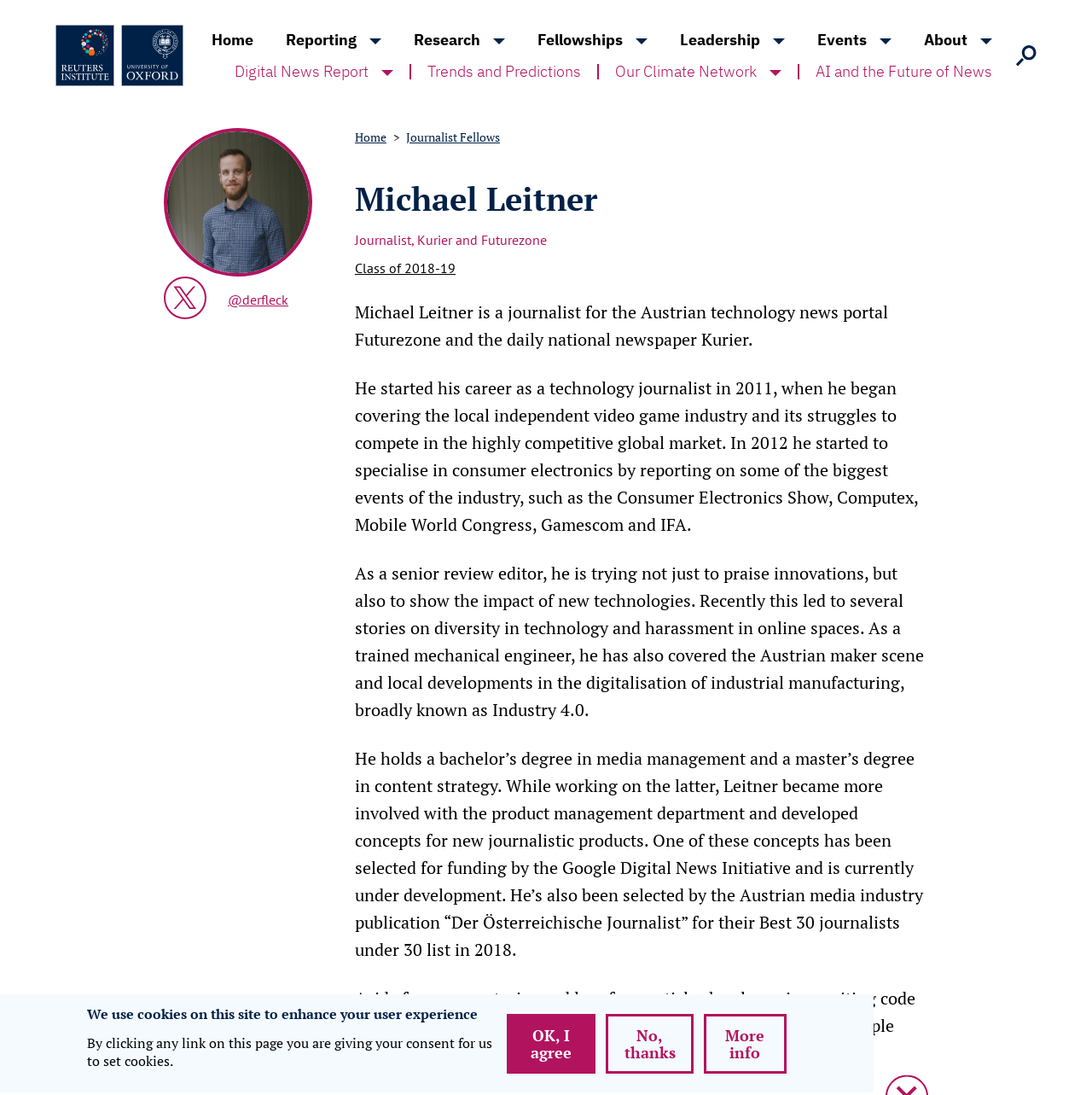What is the topic of Michael Leitner's recent stories?
Please give a detailed and elaborate answer to the question based on the image.

I found this answer by reading the static text 'Recently this led to several stories on diversity in technology and harassment in online spaces.' which mentions the topic of his recent stories.